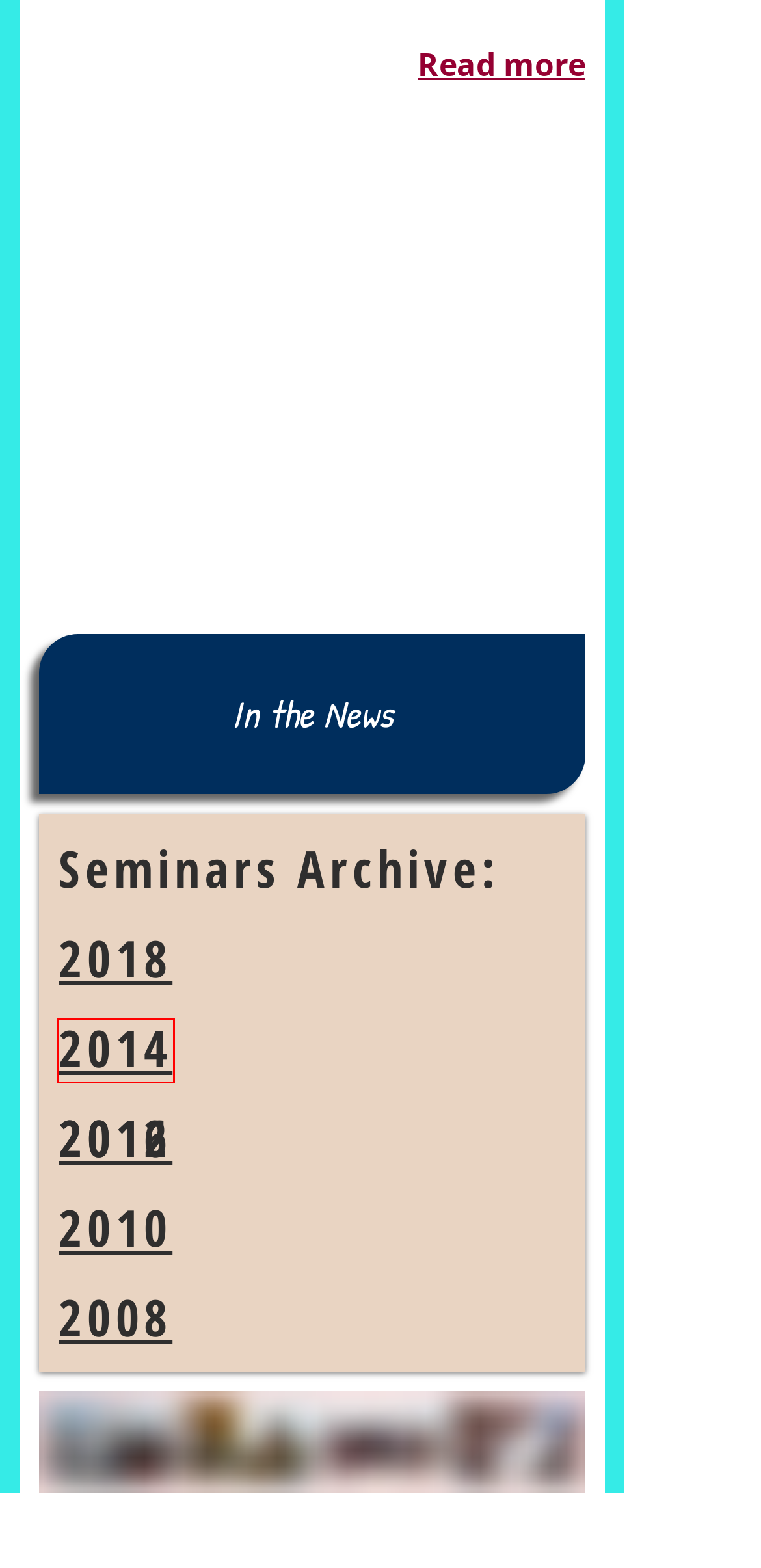Consider the screenshot of a webpage with a red bounding box around an element. Select the webpage description that best corresponds to the new page after clicking the element inside the red bounding box. Here are the candidates:
A. English Seminar 2014 | churchcommunication
B. Conferences etc | churchcommunication
C. English Seminar 2008 | churchcommunication
D. English Seminar | churchcommunication21
E. English Seminar 2016 | churchcommunication
F. English Program 2010 | churchcommunication
G. English Speakers 2010 | churchcommunication
H. Pontificia Università della Santa Croce | PUSC

A